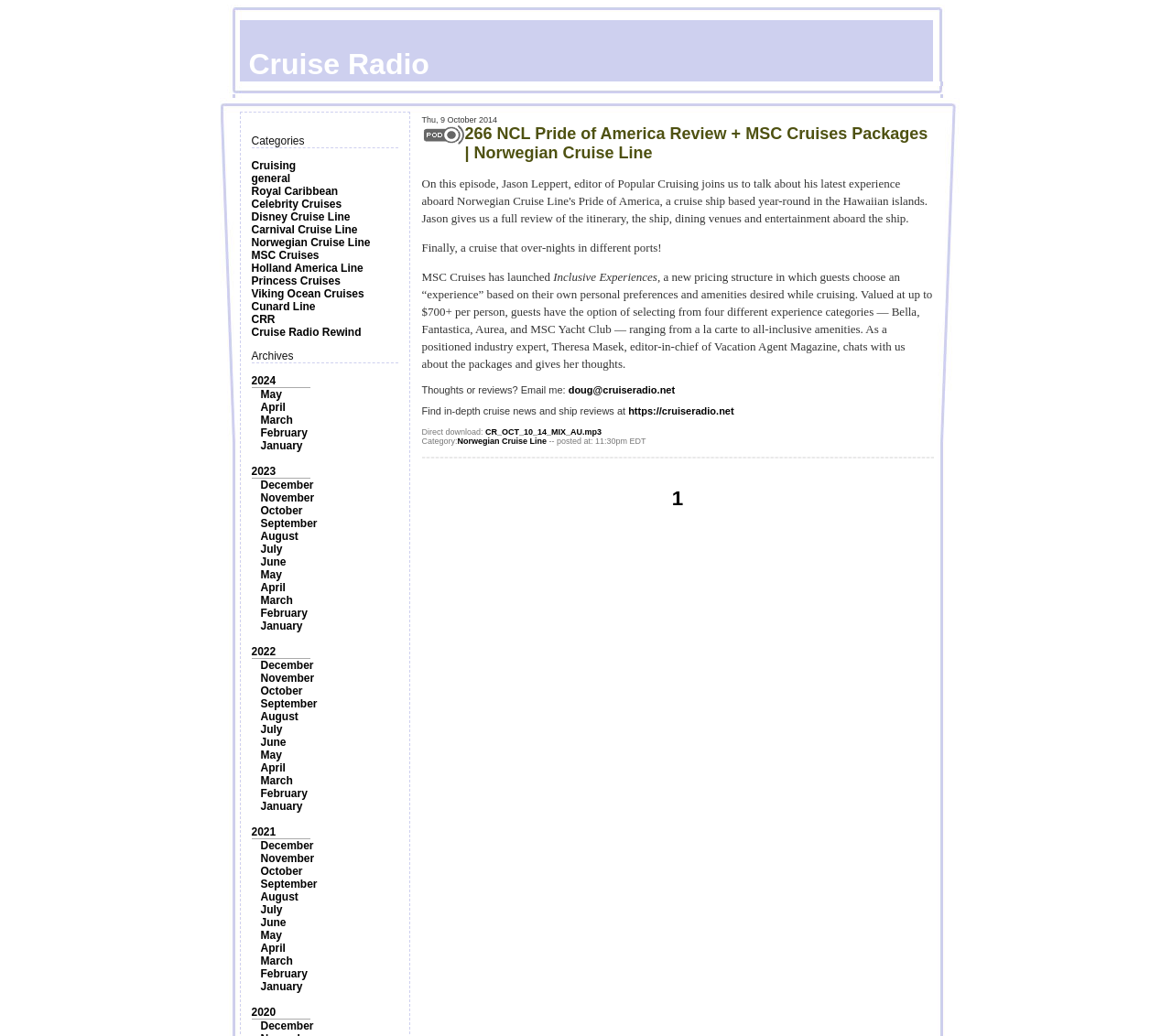Indicate the bounding box coordinates of the clickable region to achieve the following instruction: "Visit the 'https://cruiseradio.net' website."

[0.536, 0.391, 0.626, 0.402]